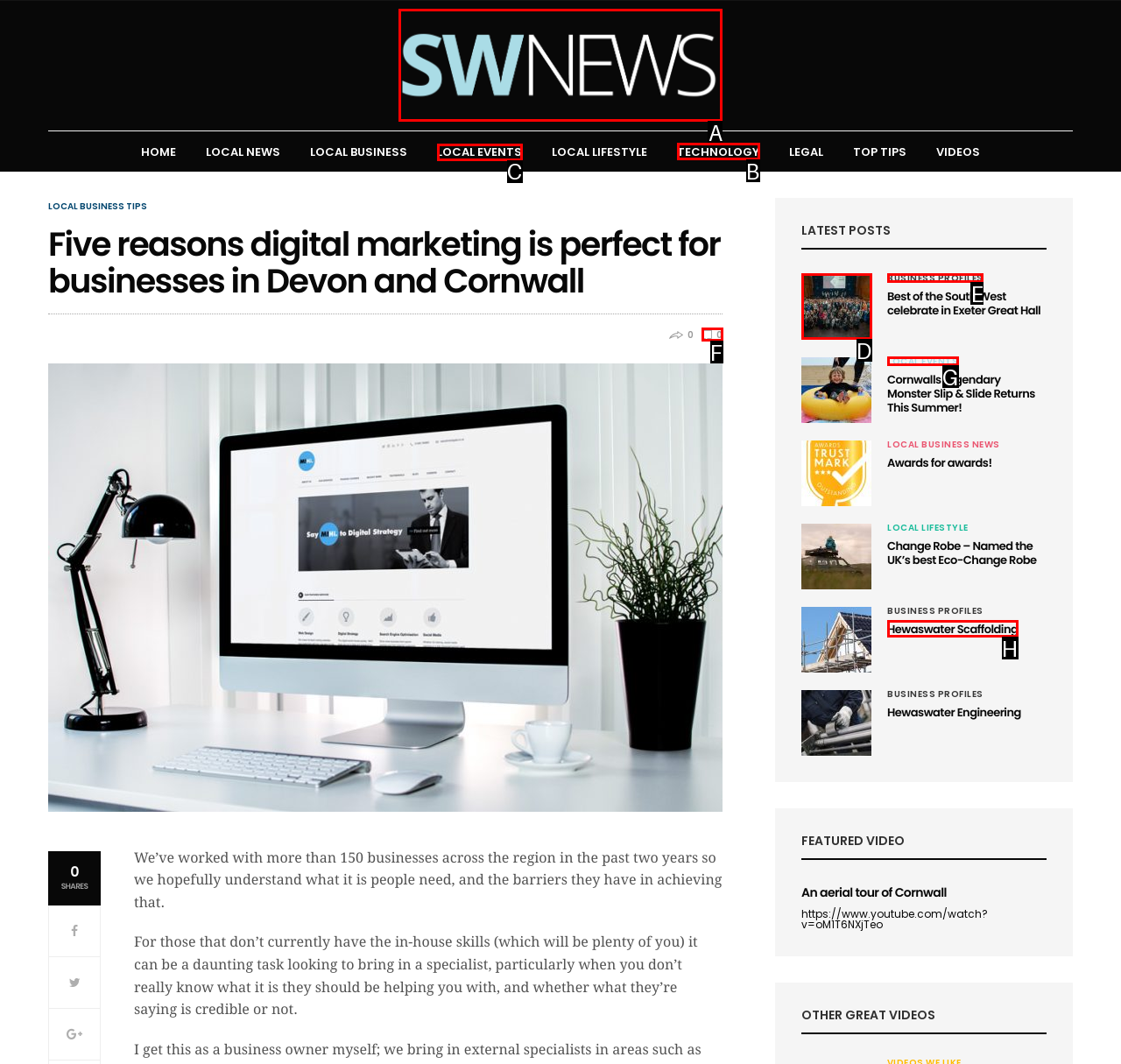Decide which letter you need to select to fulfill the task: Click on 'LOCAL EVENTS'
Answer with the letter that matches the correct option directly.

C